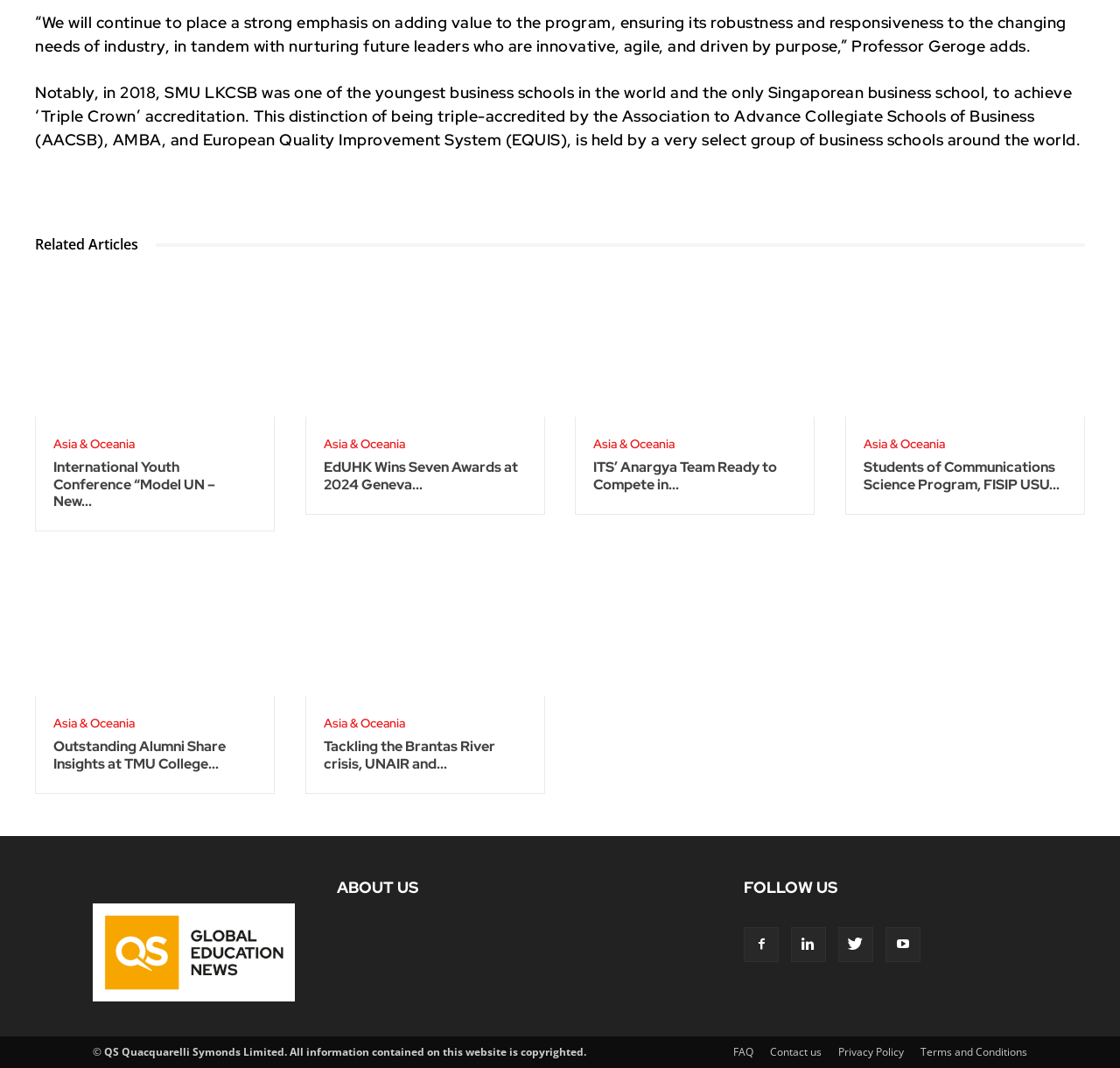Provide the bounding box coordinates of the HTML element this sentence describes: "title="Youtube"". The bounding box coordinates consist of four float numbers between 0 and 1, i.e., [left, top, right, bottom].

[0.79, 0.867, 0.822, 0.9]